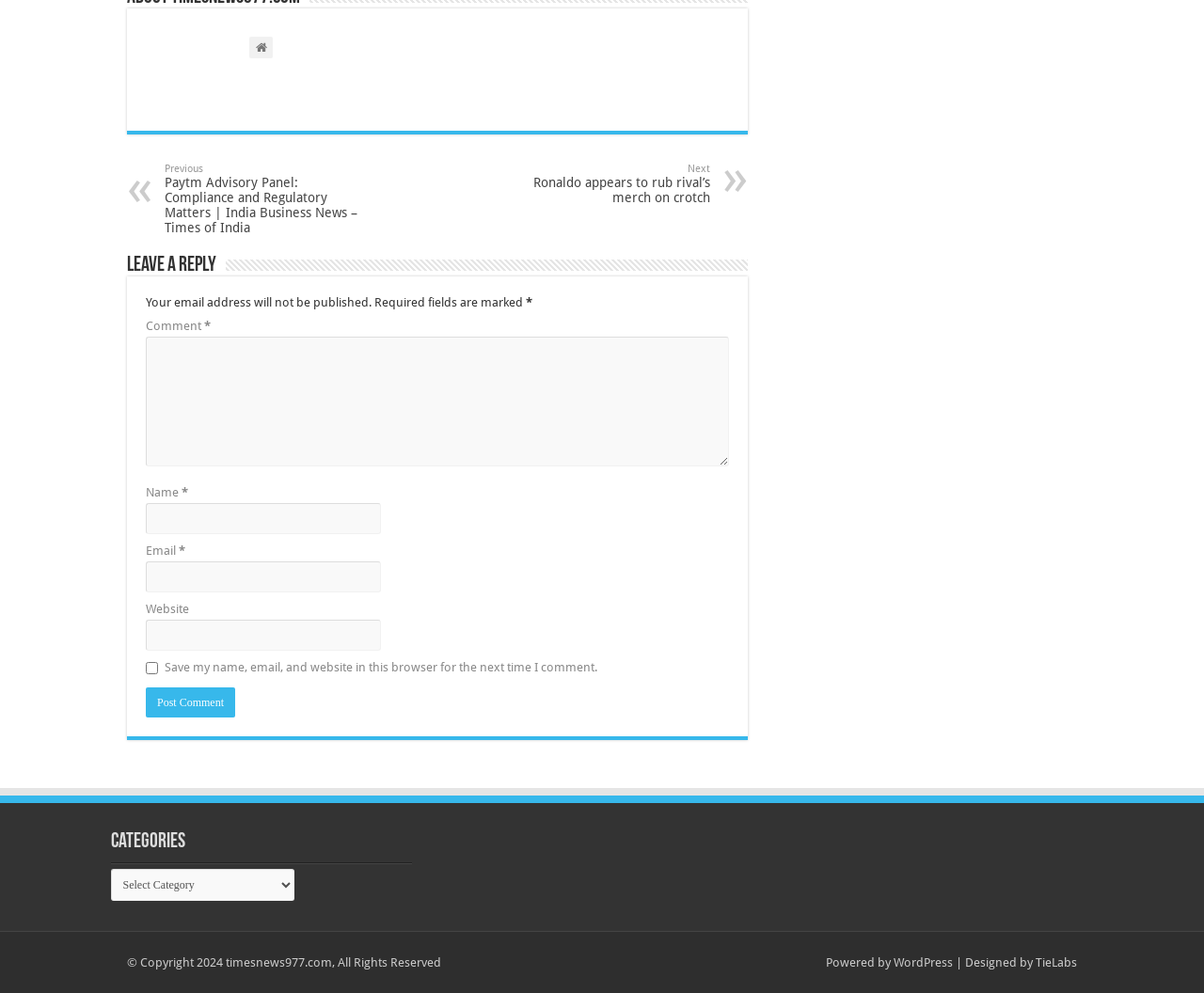Please examine the image and answer the question with a detailed explanation:
What is the copyright year of the website?

The copyright notice at the bottom of the page reads '© Copyright 2024 timesnews977.com, All Rights Reserved', indicating that the website's copyright is valid for the year 2024.